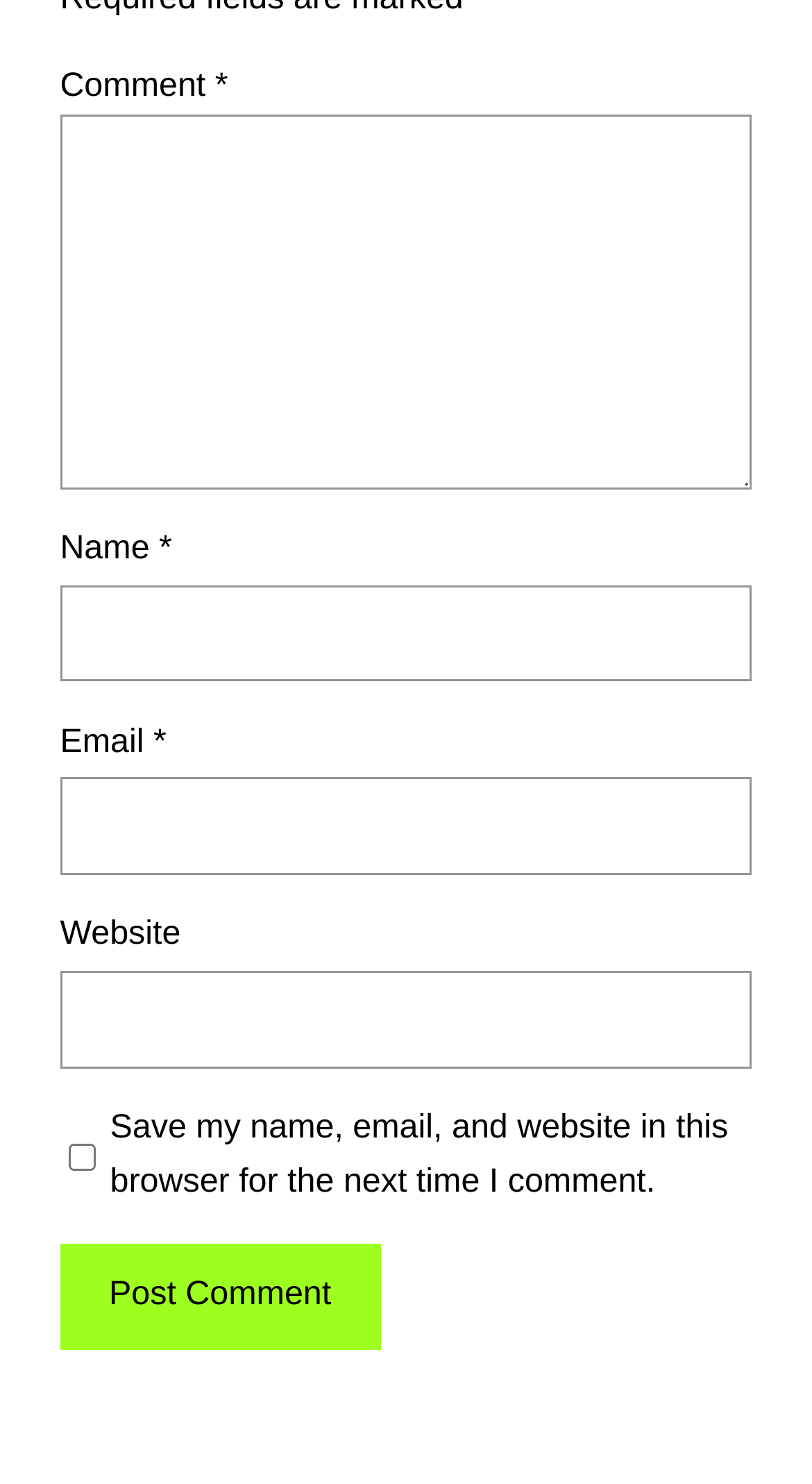Carefully examine the image and provide an in-depth answer to the question: What is the label of the first textbox?

The first textbox is labeled 'Comment' and is located at the top of the webpage. It is a required field and is intended for users to enter their comments.